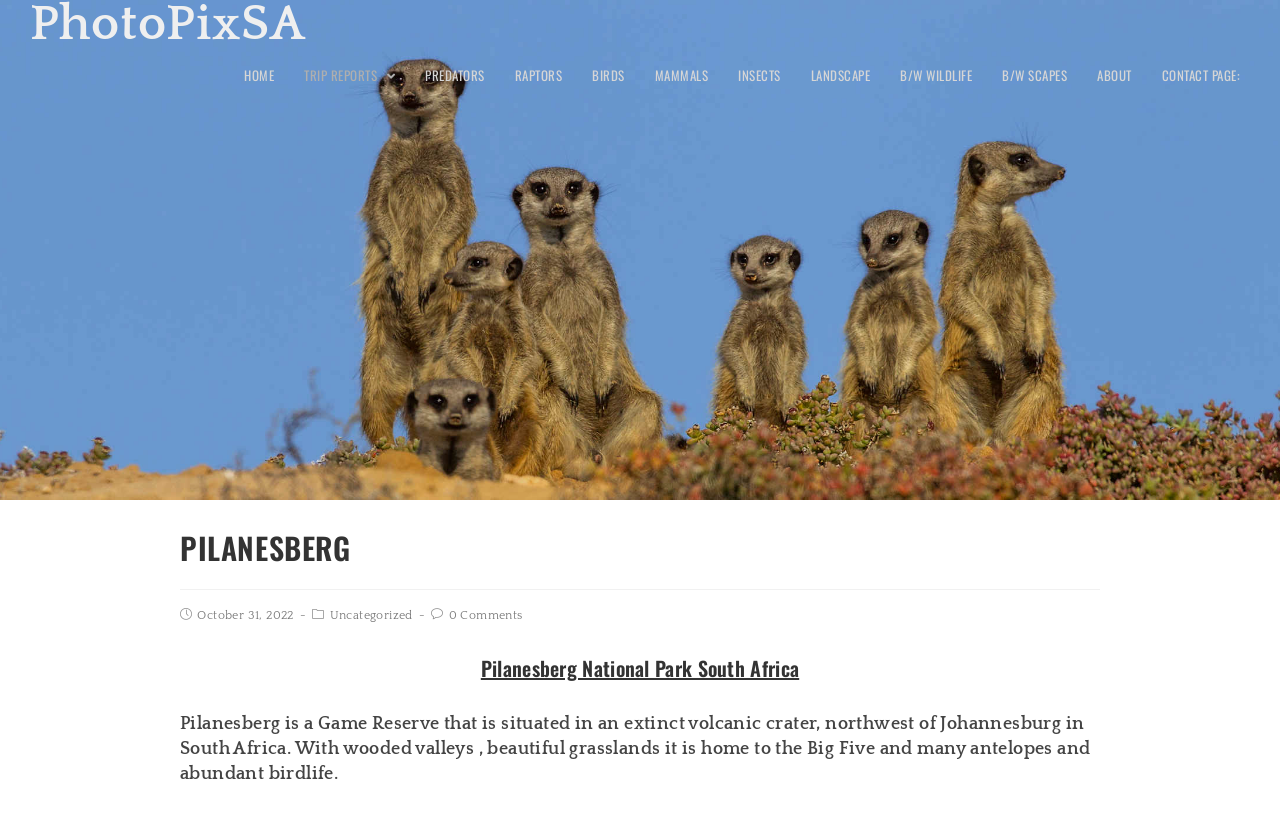Please determine the bounding box coordinates for the element that should be clicked to follow these instructions: "view trip reports".

[0.226, 0.061, 0.32, 0.123]